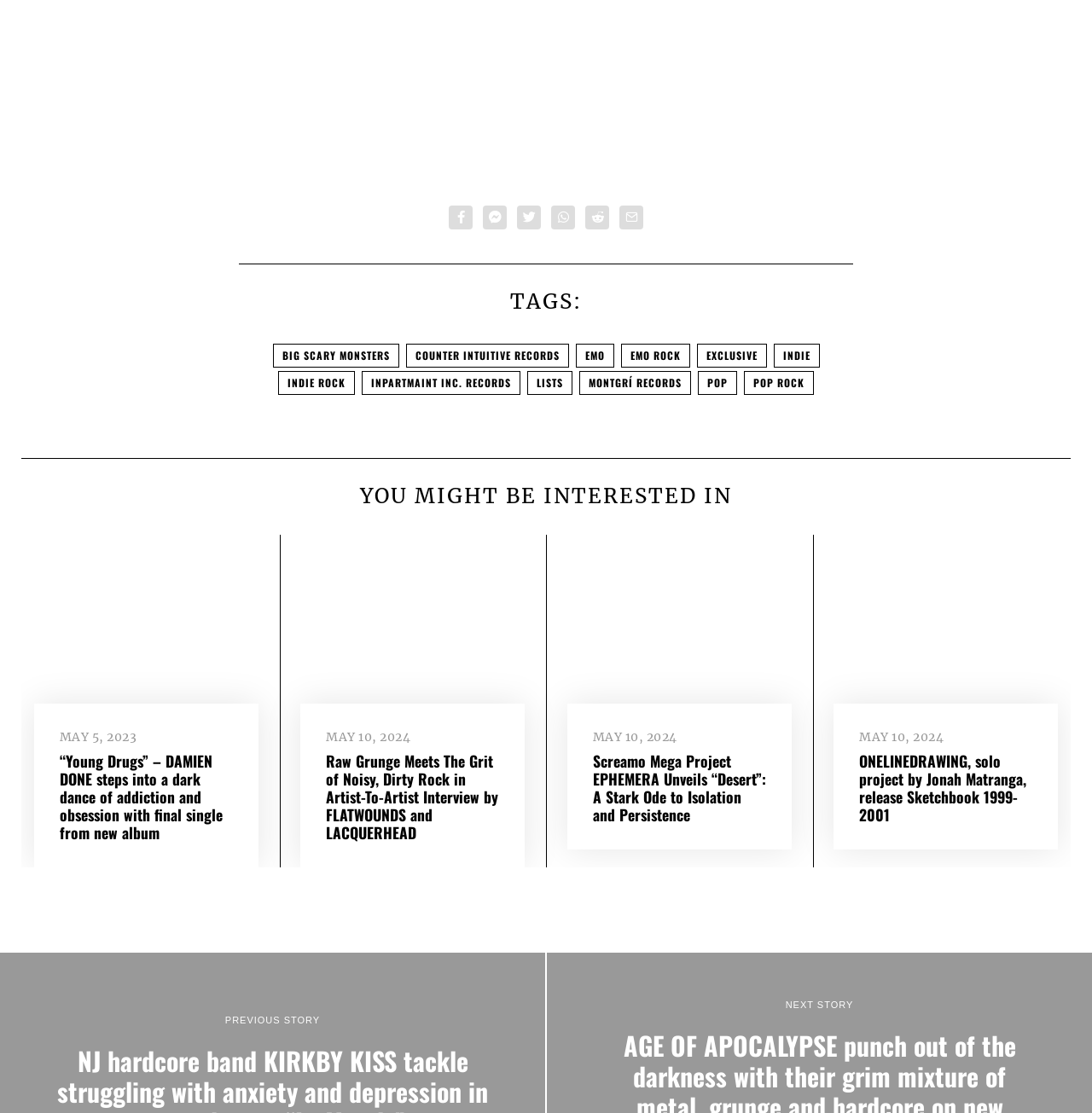Provide a short answer to the following question with just one word or phrase: What is the title of the article with the image 'Damien Done'?

“Young Drugs” – DAMIEN DONE steps into a dark dance of addiction and obsession with final single from new album